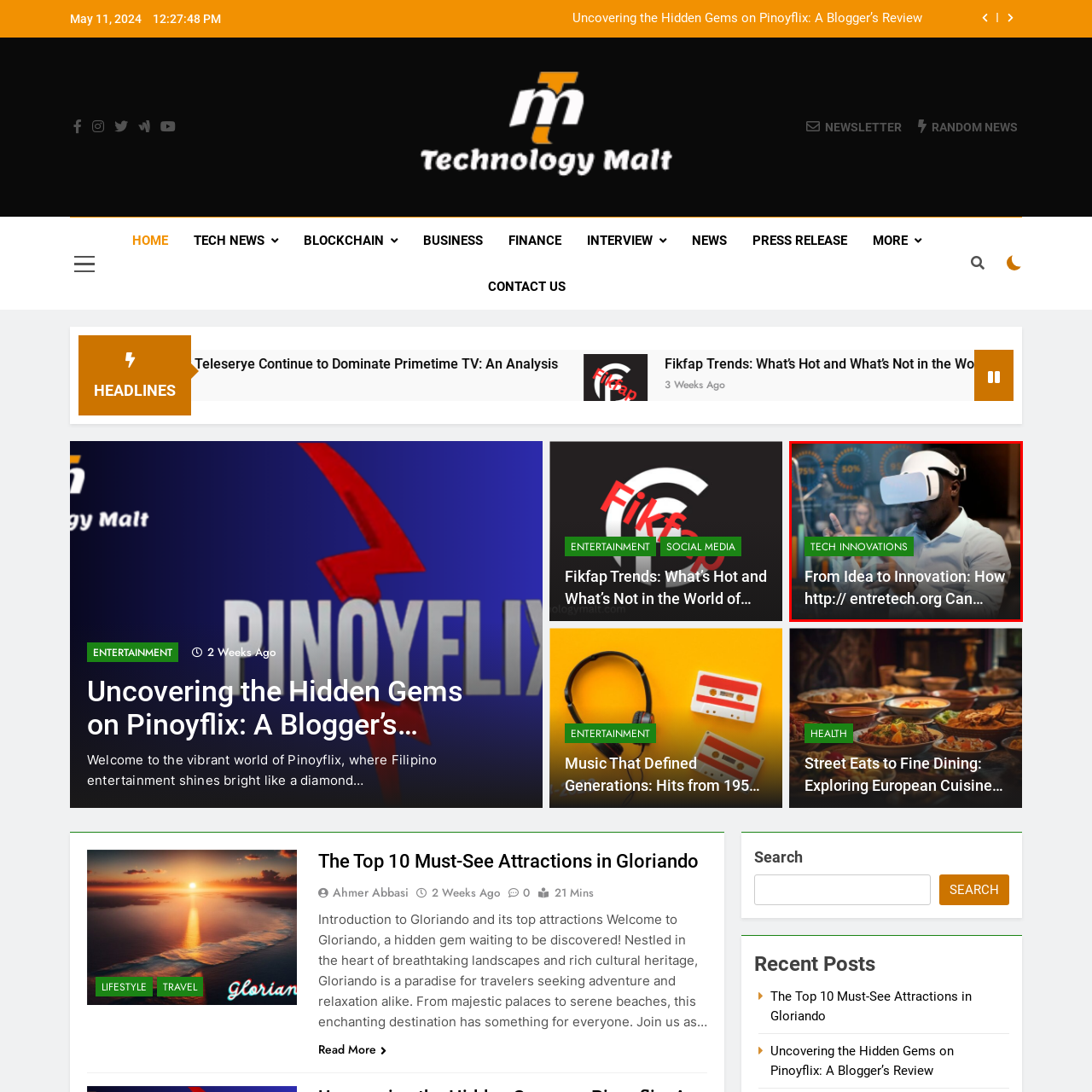Offer a comprehensive narrative for the image inside the red bounding box.

The image showcases a man immersed in a virtual reality experience, wearing a sleek VR headset, indicative of the latest advancements in technology. He is intently engaged, with his hands gesturing as if interacting with a virtual interface. In the background, blurred figures provide a hint of a collaborative tech environment, likely in a workspace or innovation lab. 

The overlay text highlights the theme "TECH INNOVATIONS," drawing attention to the focus on contemporary technological advancements. Additionally, a caption below the image reads, "From Idea to Innovation: How http://entretechen.org Can Help You Launch Your Business," suggesting that the content relates to entrepreneurial guidance and utilizing technology to foster innovation. This combination of visuals and text emphasizes the blend of creativity and technology that is vital for modern business development.